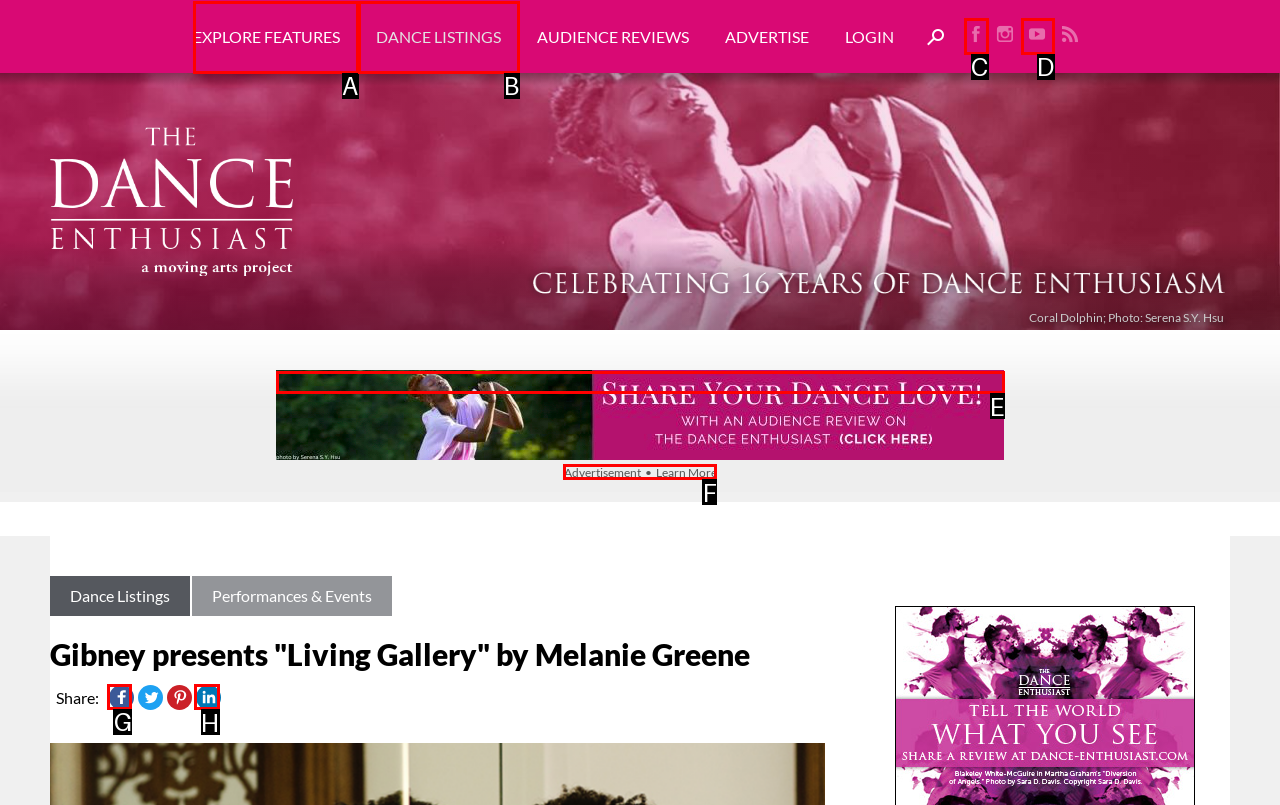Provide the letter of the HTML element that you need to click on to perform the task: Share on Facebook.
Answer with the letter corresponding to the correct option.

G